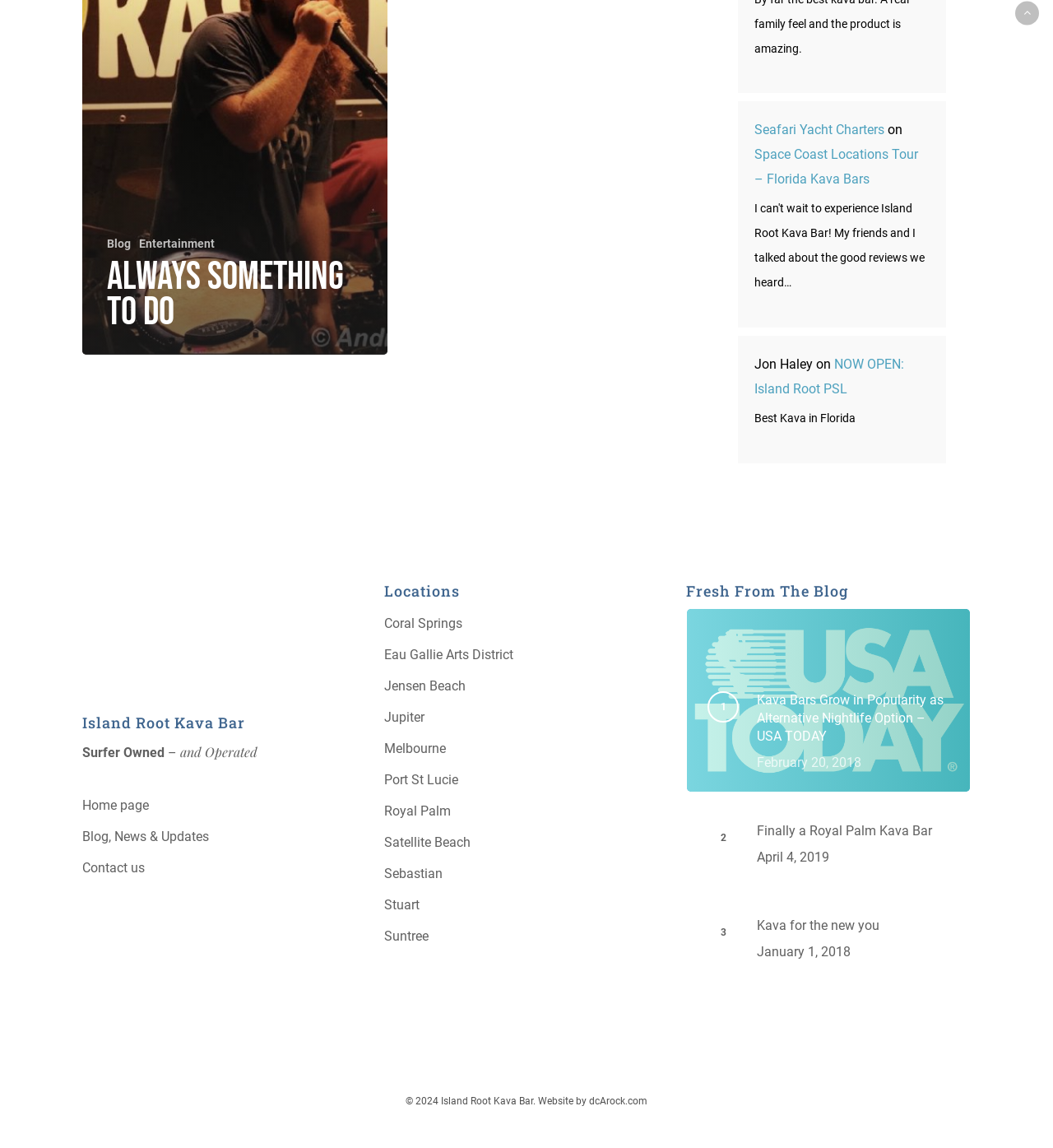Look at the image and write a detailed answer to the question: 
What is the name of the kava bar?

The name of the kava bar can be found in the heading element with the text 'Island Root Kava Bar' located at the top of the webpage.